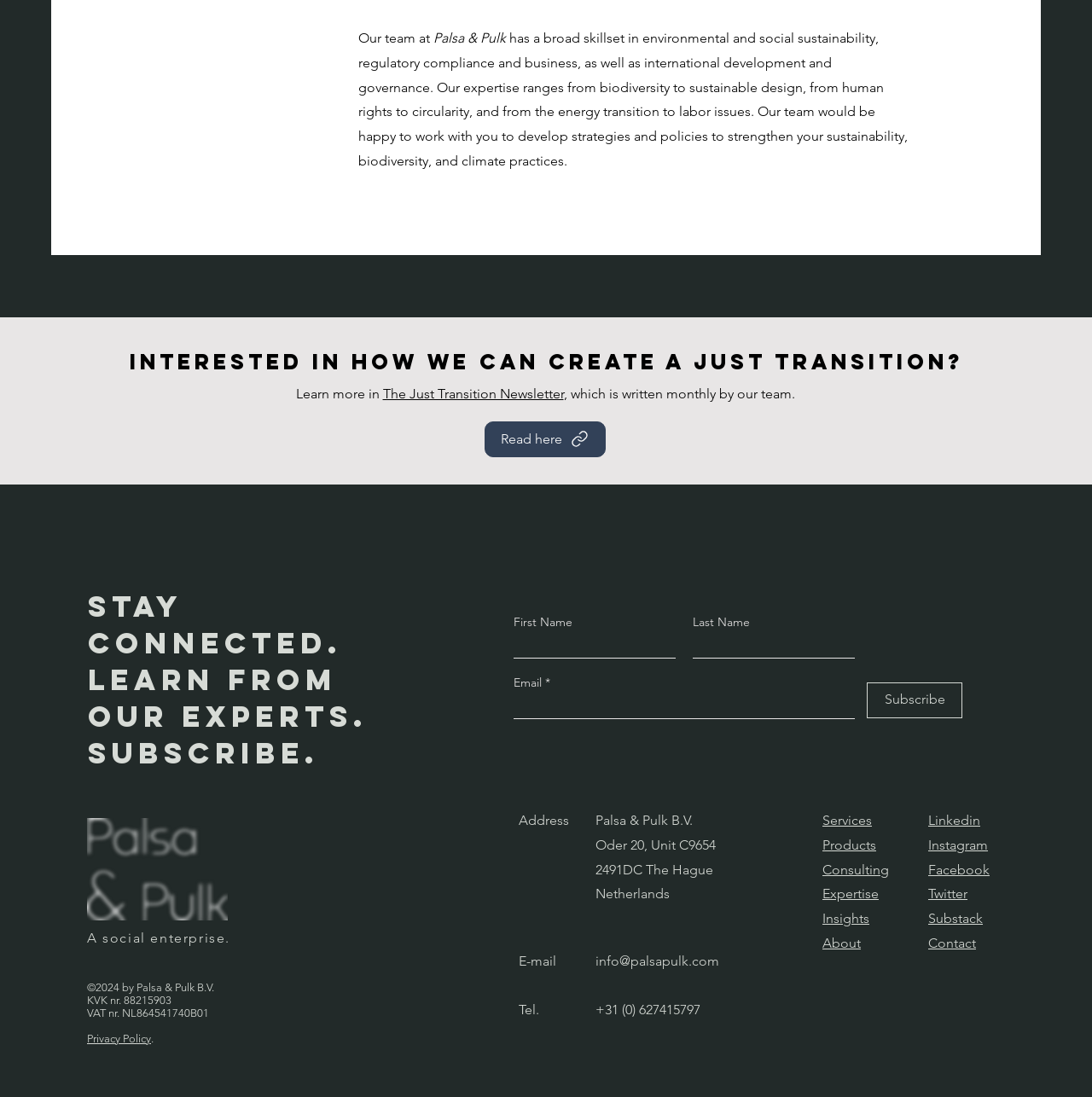For the given element description Read here, determine the bounding box coordinates of the UI element. The coordinates should follow the format (top-left x, top-left y, bottom-right x, bottom-right y) and be within the range of 0 to 1.

[0.444, 0.384, 0.555, 0.416]